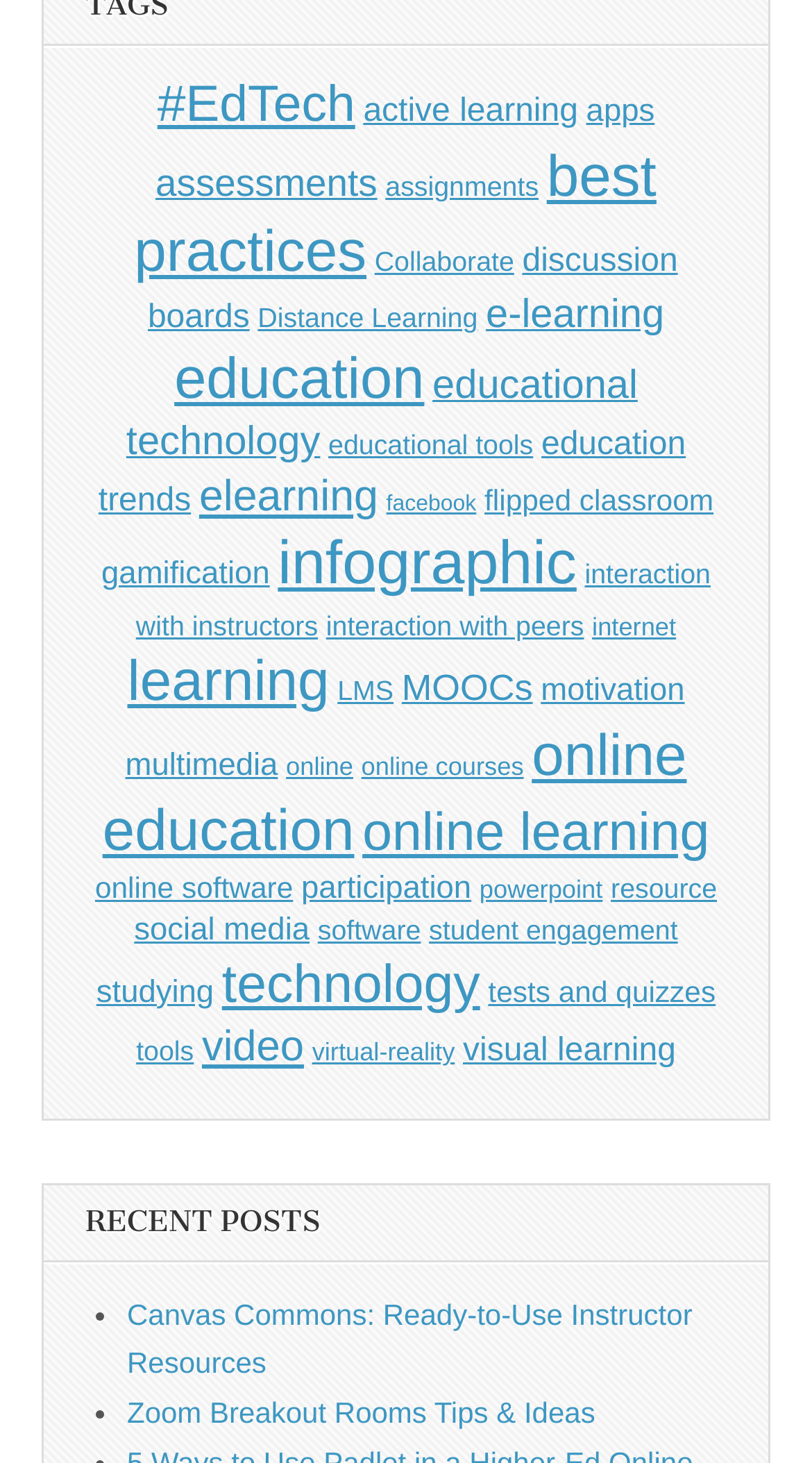Extract the bounding box of the UI element described as: "social media".

[0.165, 0.624, 0.381, 0.648]